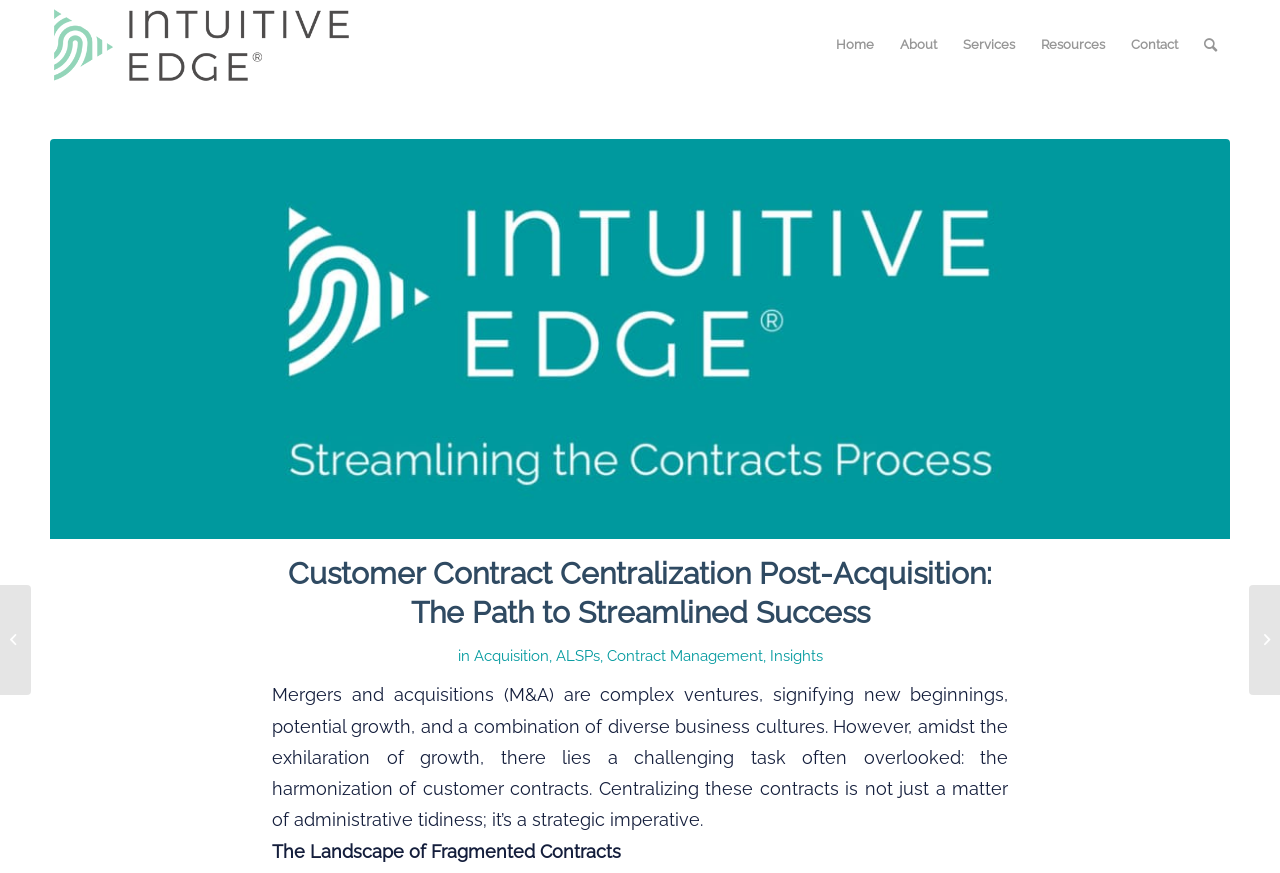Pinpoint the bounding box coordinates of the element that must be clicked to accomplish the following instruction: "Go to the Home page". The coordinates should be in the format of four float numbers between 0 and 1, i.e., [left, top, right, bottom].

[0.643, 0.001, 0.693, 0.102]